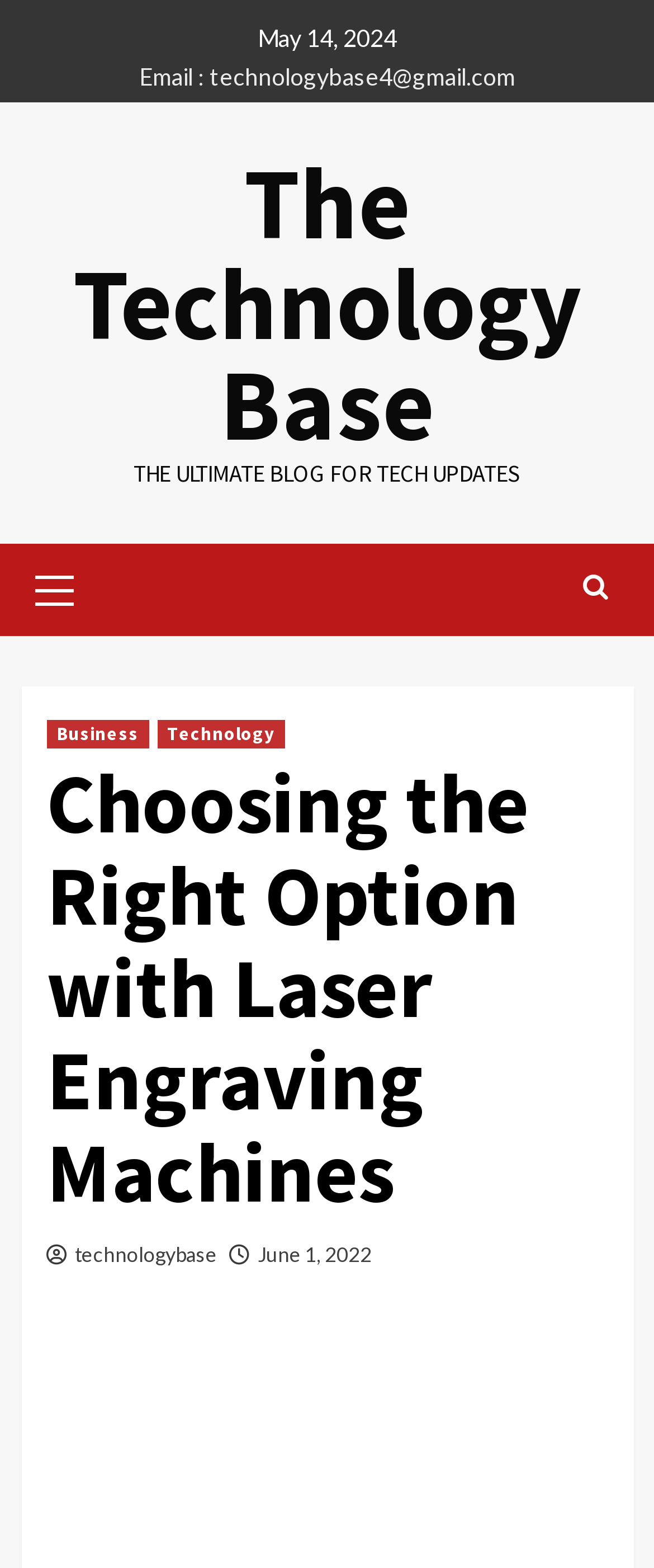Please identify the coordinates of the bounding box that should be clicked to fulfill this instruction: "Read the article about Choosing the Right Option with Laser Engraving Machines".

[0.071, 0.483, 0.929, 0.777]